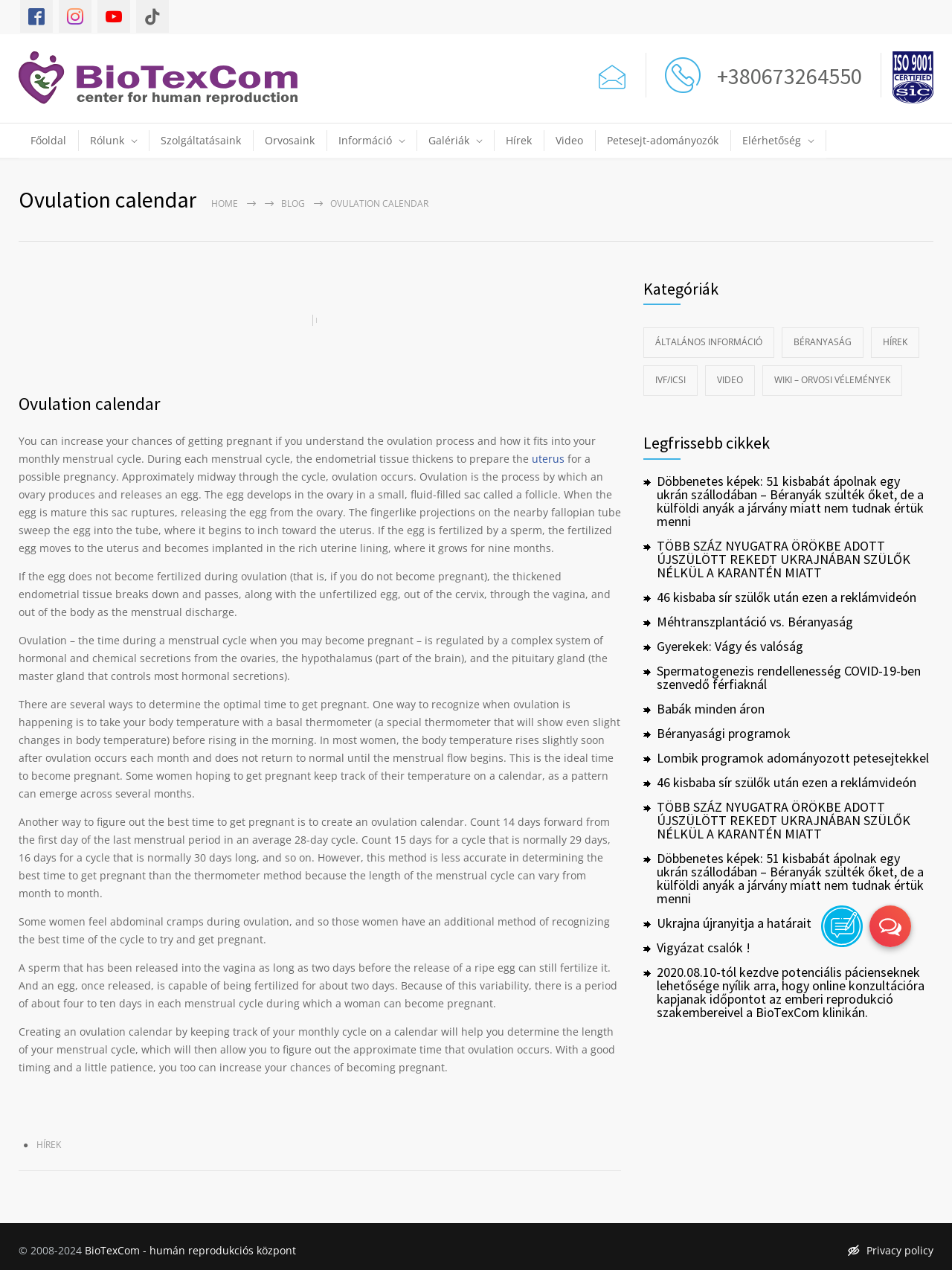What is the purpose of the thermometer mentioned on the webpage?
Please utilize the information in the image to give a detailed response to the question.

According to the webpage, the thermometer is used to track body temperature, which can help women determine when they are ovulating and increase their chances of getting pregnant.